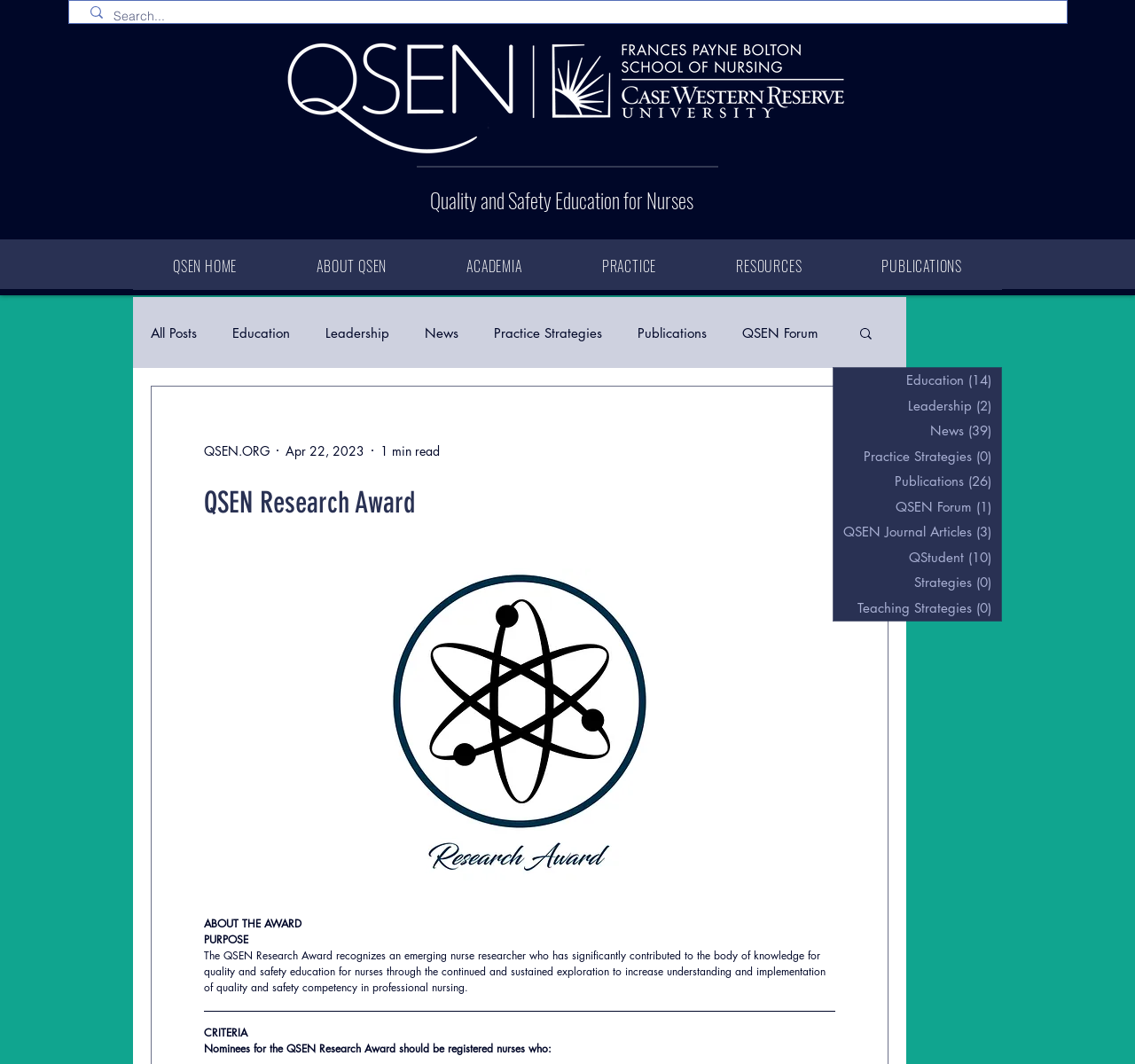Identify the bounding box coordinates for the UI element described as: "Facebook". The coordinates should be provided as four floats between 0 and 1: [left, top, right, bottom].

None